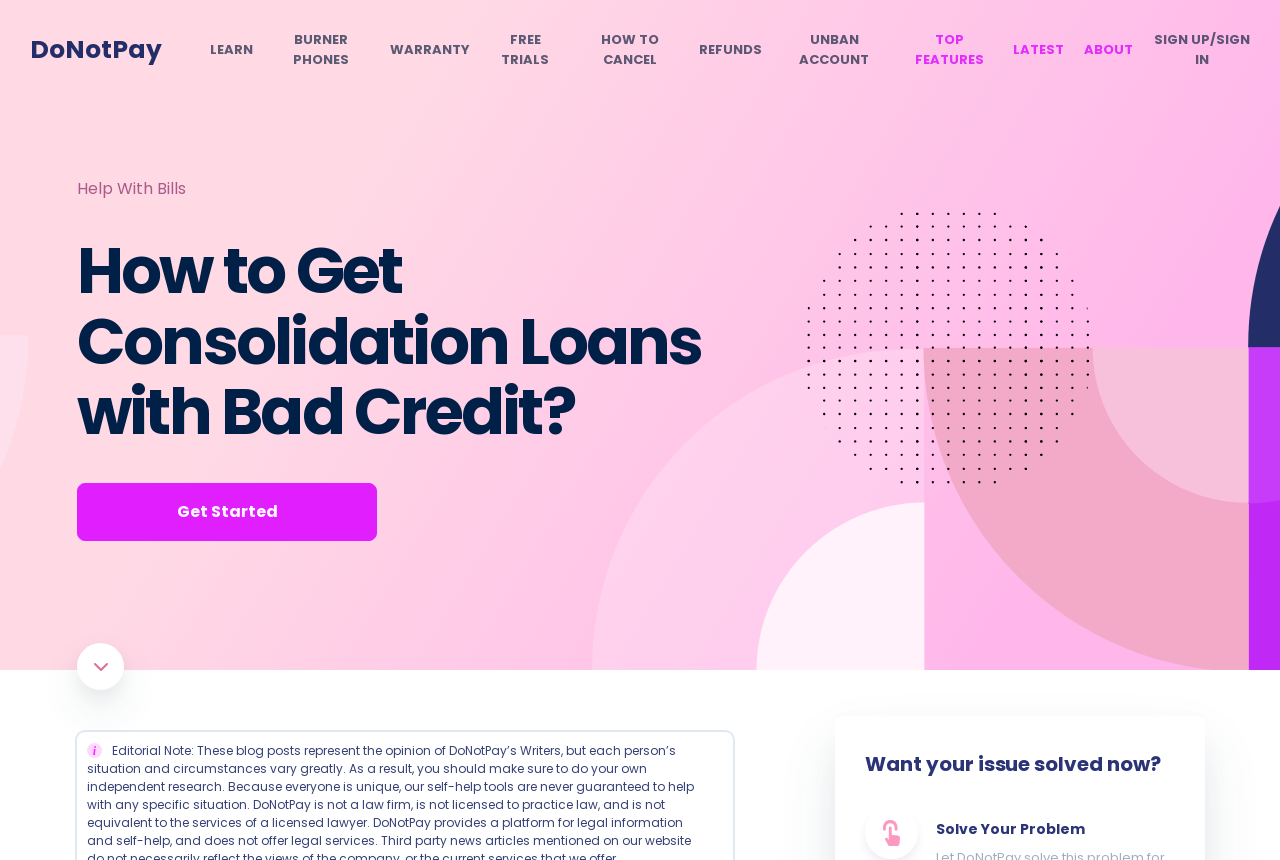Predict the bounding box of the UI element based on the description: "SIGN UP/SIGN IN". The coordinates should be four float numbers between 0 and 1, formatted as [left, top, right, bottom].

[0.901, 0.035, 0.977, 0.081]